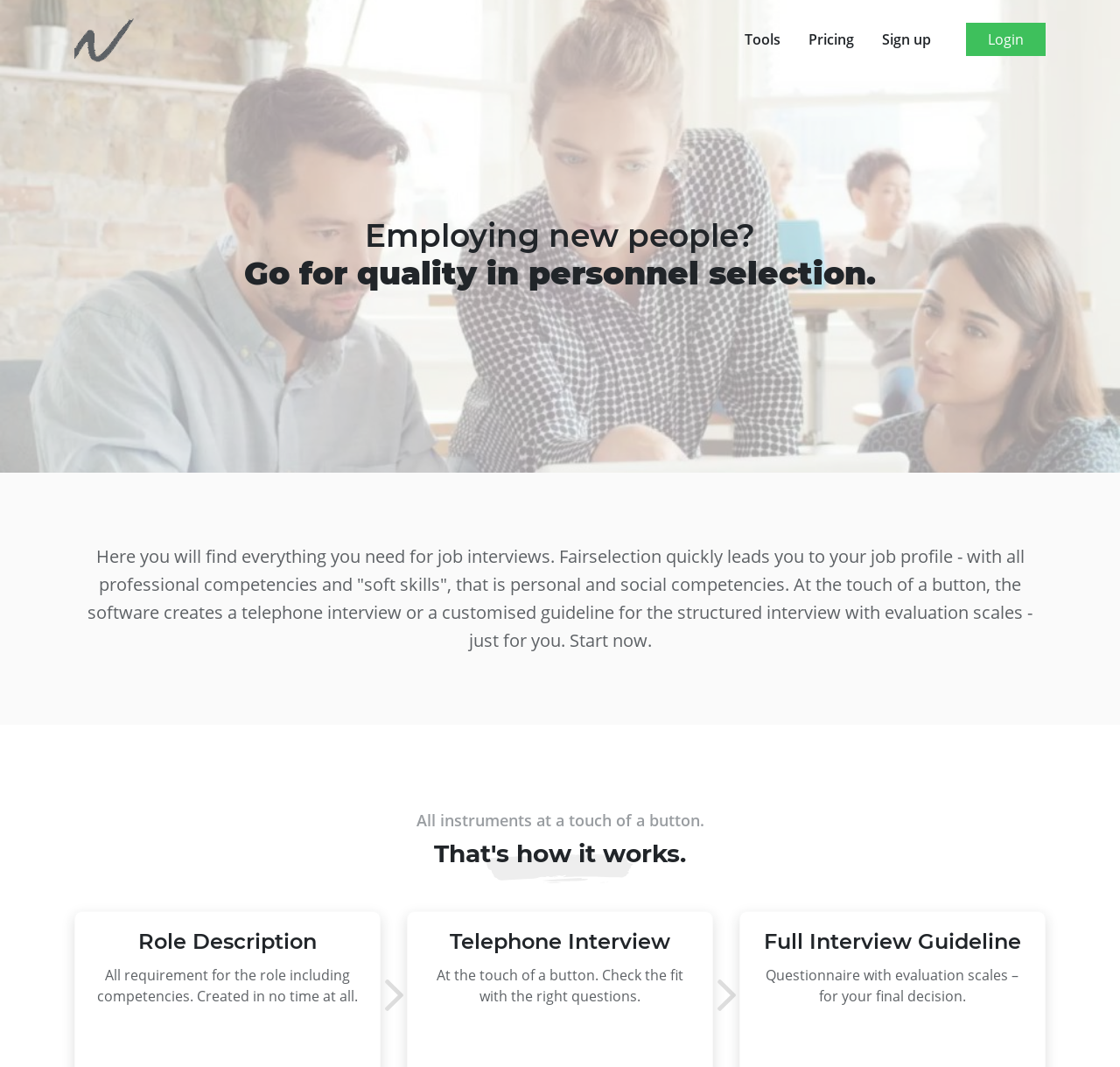Based on the image, please respond to the question with as much detail as possible:
How many main sections are there on this webpage?

By analyzing the webpage structure, I can identify four main sections: the introduction, the 'That's how it works' section, the 'Role Description' section, and the 'Telephone Interview' and 'Full Interview Guideline' sections.